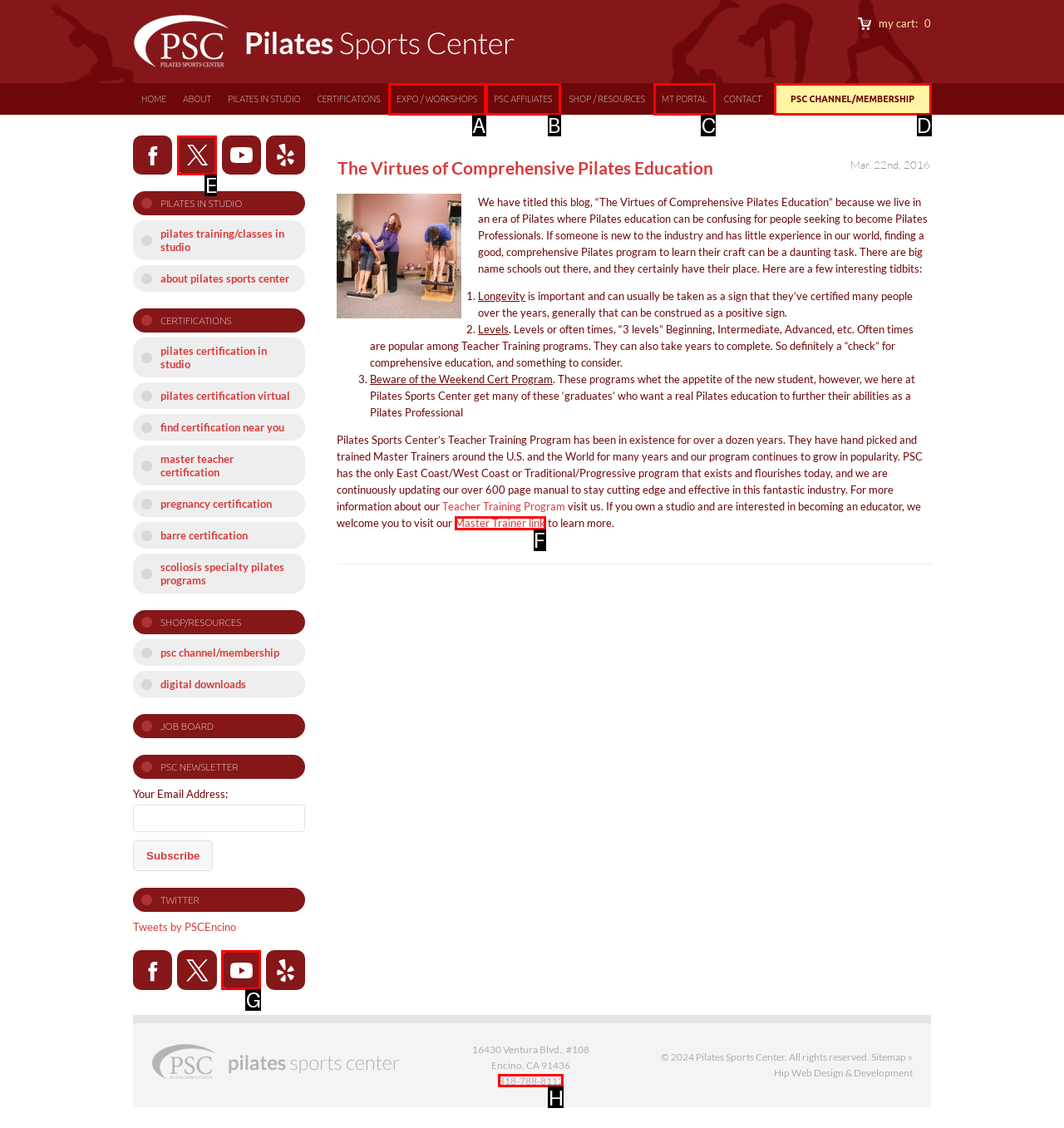Given the description: MT Portal, determine the corresponding lettered UI element.
Answer with the letter of the selected option.

C